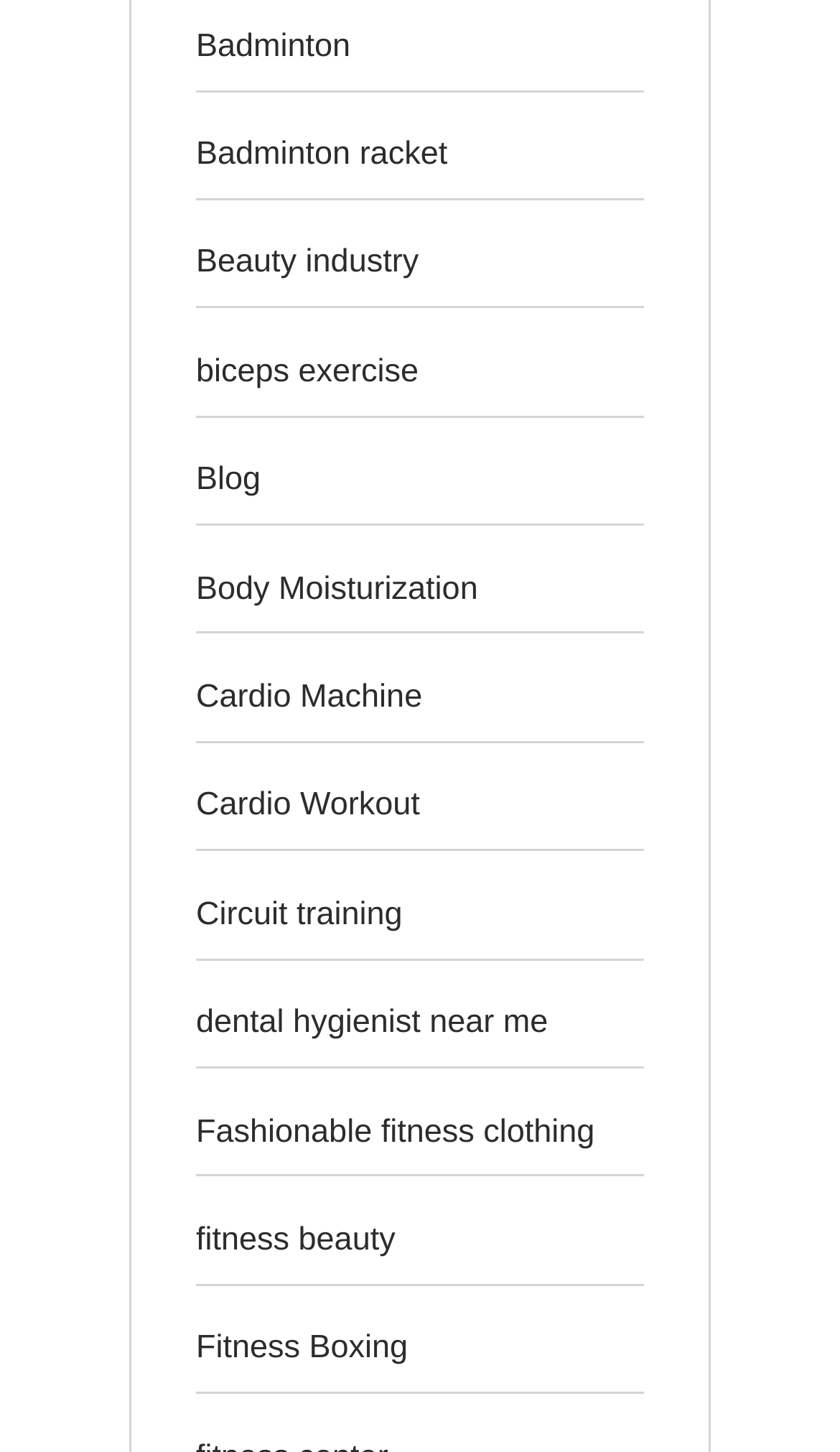Locate the bounding box coordinates of the clickable region necessary to complete the following instruction: "Search for dental hygienist near me". Provide the coordinates in the format of four float numbers between 0 and 1, i.e., [left, top, right, bottom].

[0.233, 0.692, 0.652, 0.717]